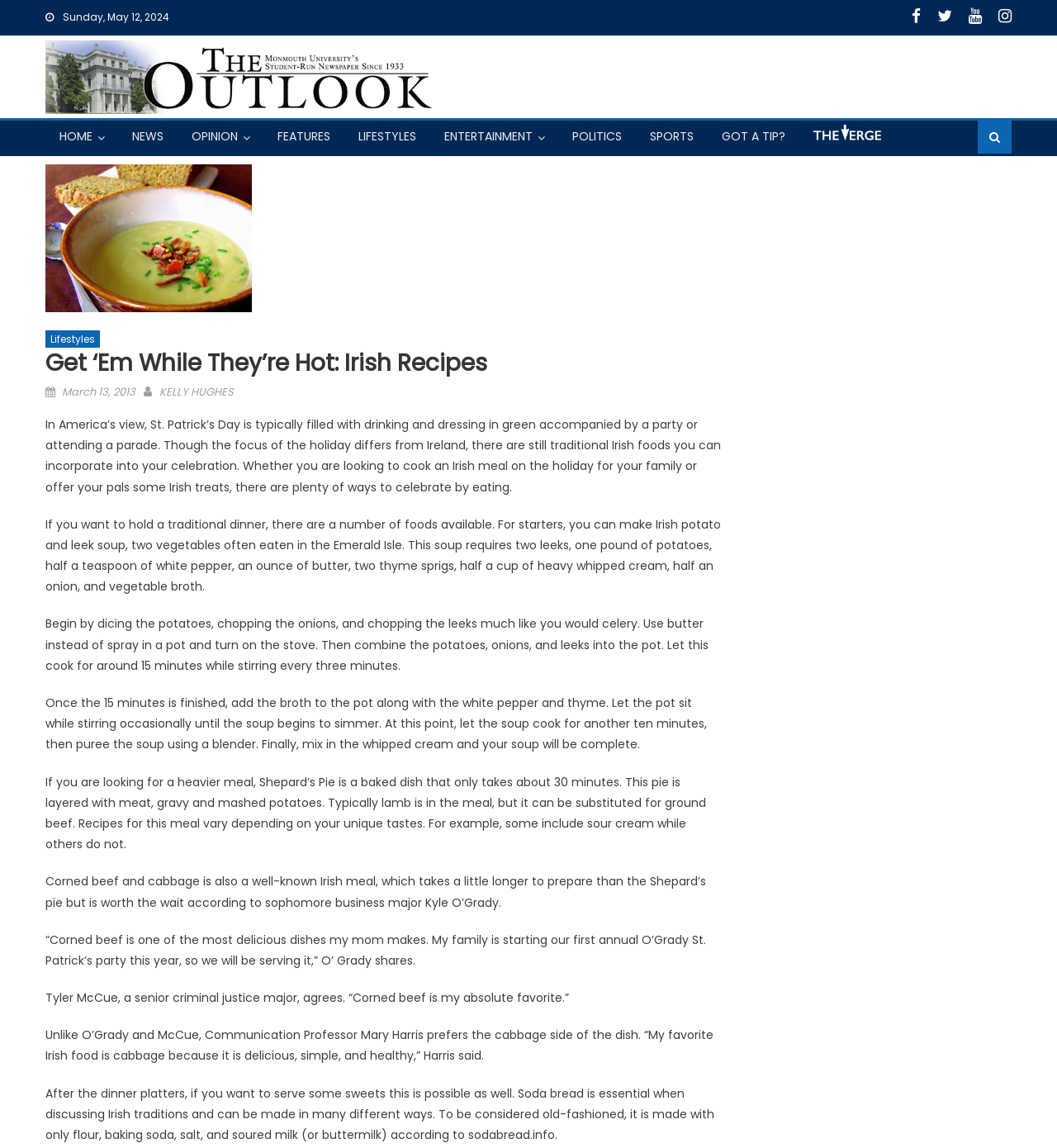Find the bounding box coordinates of the clickable element required to execute the following instruction: "Search for something". Provide the coordinates as four float numbers between 0 and 1, i.e., [left, top, right, bottom].

None